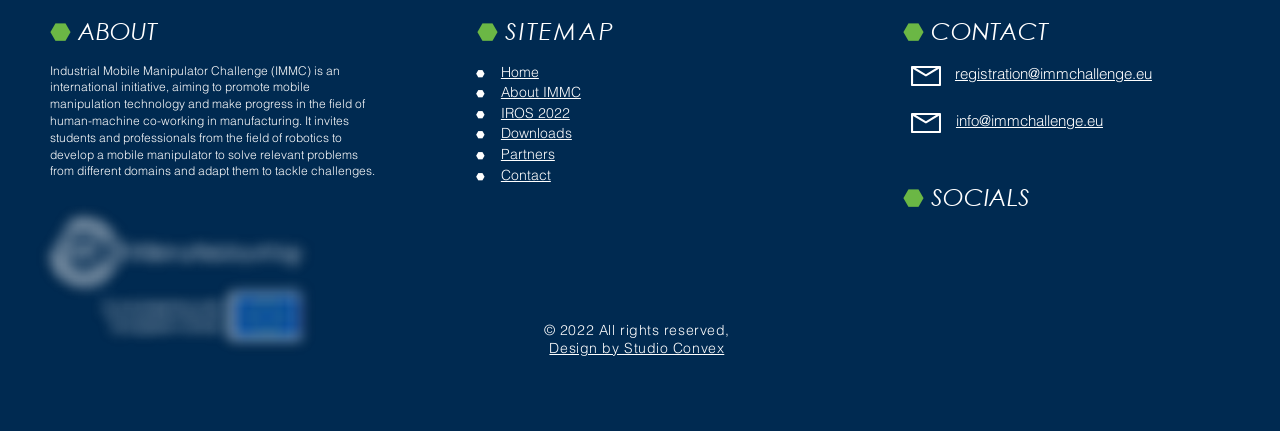Provide the bounding box coordinates of the HTML element described by the text: "Design by Studio Convex". The coordinates should be in the format [left, top, right, bottom] with values between 0 and 1.

[0.429, 0.787, 0.566, 0.828]